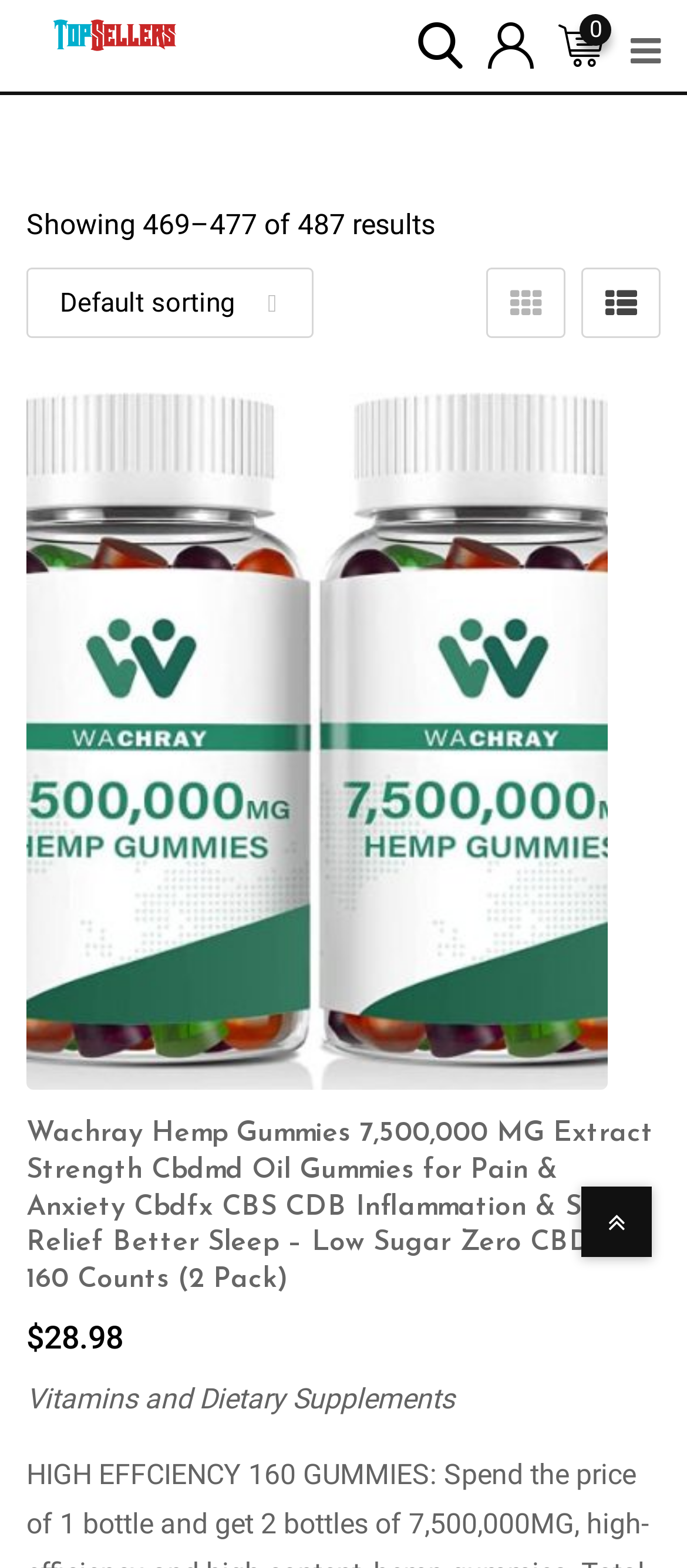Using a single word or phrase, answer the following question: 
What is the current page number?

53